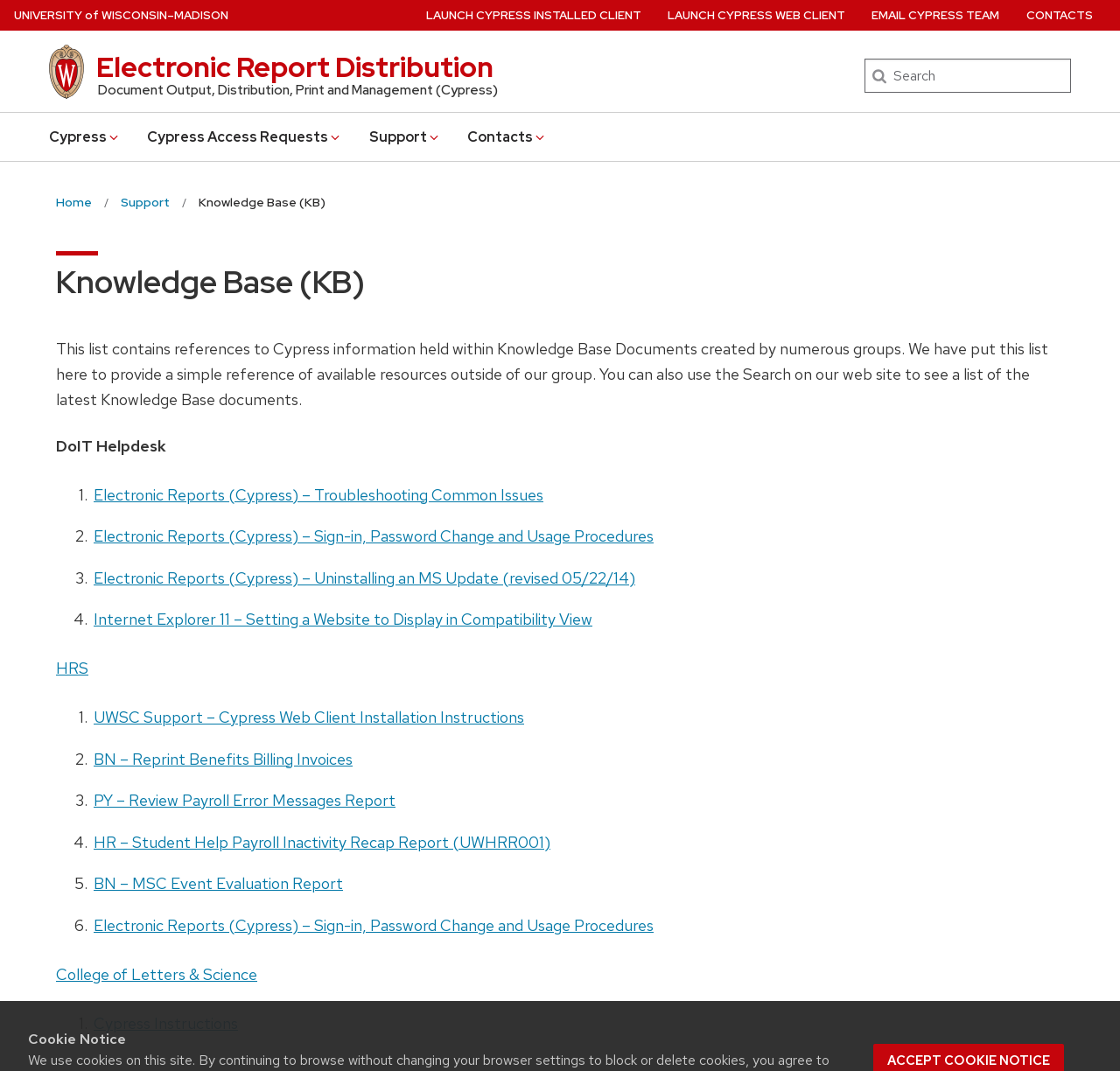What is the name of the client that can be launched?
Using the information from the image, provide a comprehensive answer to the question.

I found the answer by looking at the links in the 'Secondary Menu' section, which include 'LAUNCH CYPRESS INSTALLED CLIENT' and 'LAUNCH CYPRESS WEB CLIENT', indicating that the client that can be launched is called Cypress.